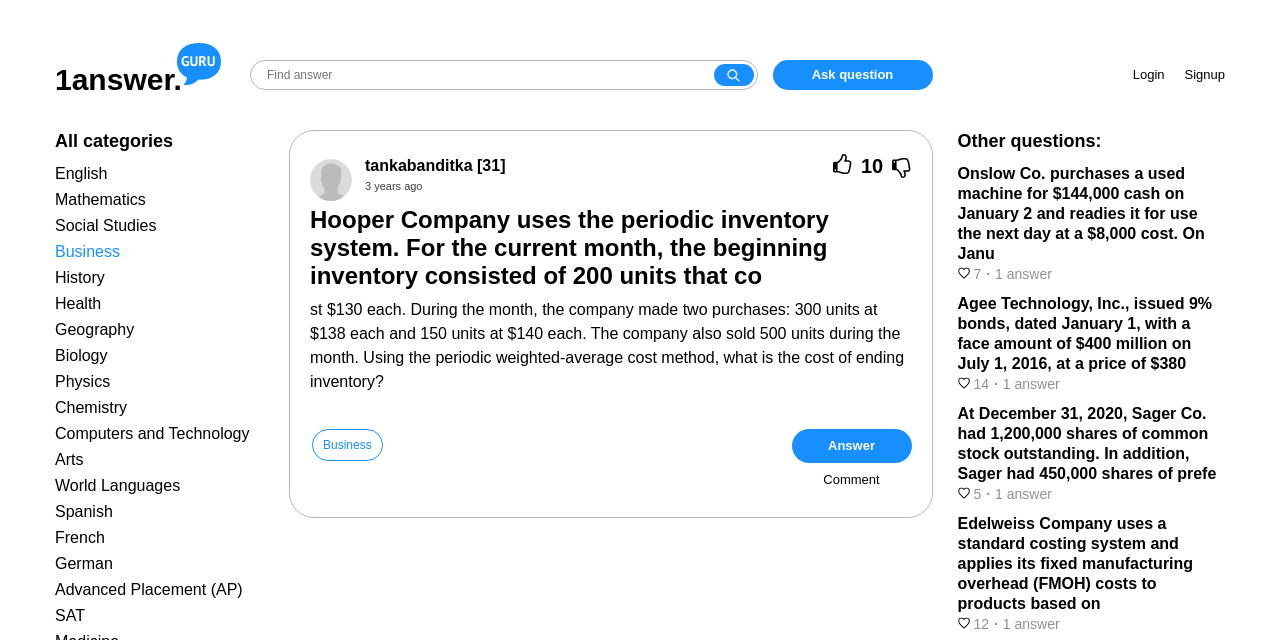Identify the bounding box coordinates of the region I need to click to complete this instruction: "Select English".

[0.043, 0.258, 0.084, 0.284]